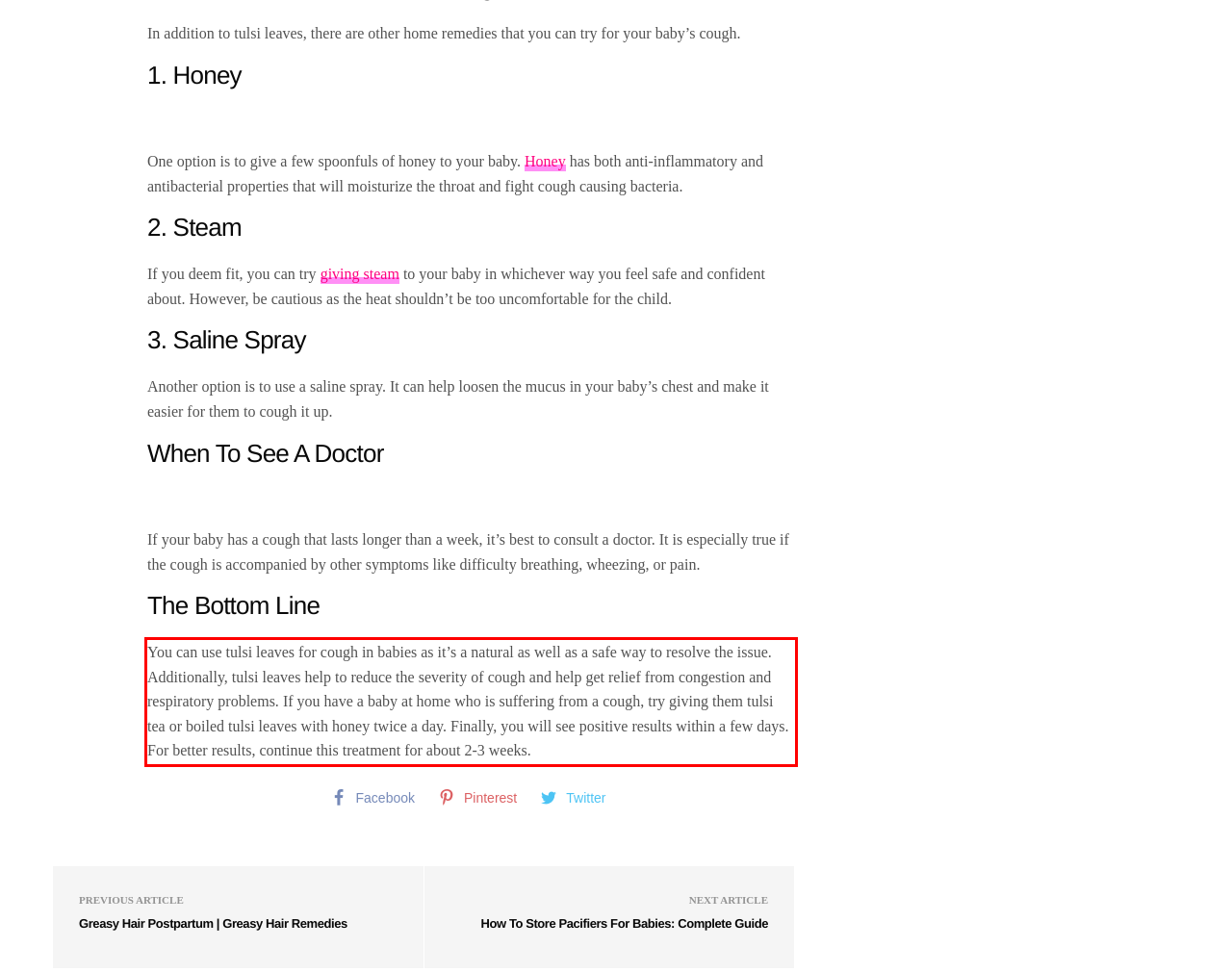Given a screenshot of a webpage with a red bounding box, extract the text content from the UI element inside the red bounding box.

You can use tulsi leaves for cough in babies as it’s a natural as well as a safe way to resolve the issue. Additionally, tulsi leaves help to reduce the severity of cough and help get relief from congestion and respiratory problems. If you have a baby at home who is suffering from a cough, try giving them tulsi tea or boiled tulsi leaves with honey twice a day. Finally, you will see positive results within a few days. For better results, continue this treatment for about 2-3 weeks.